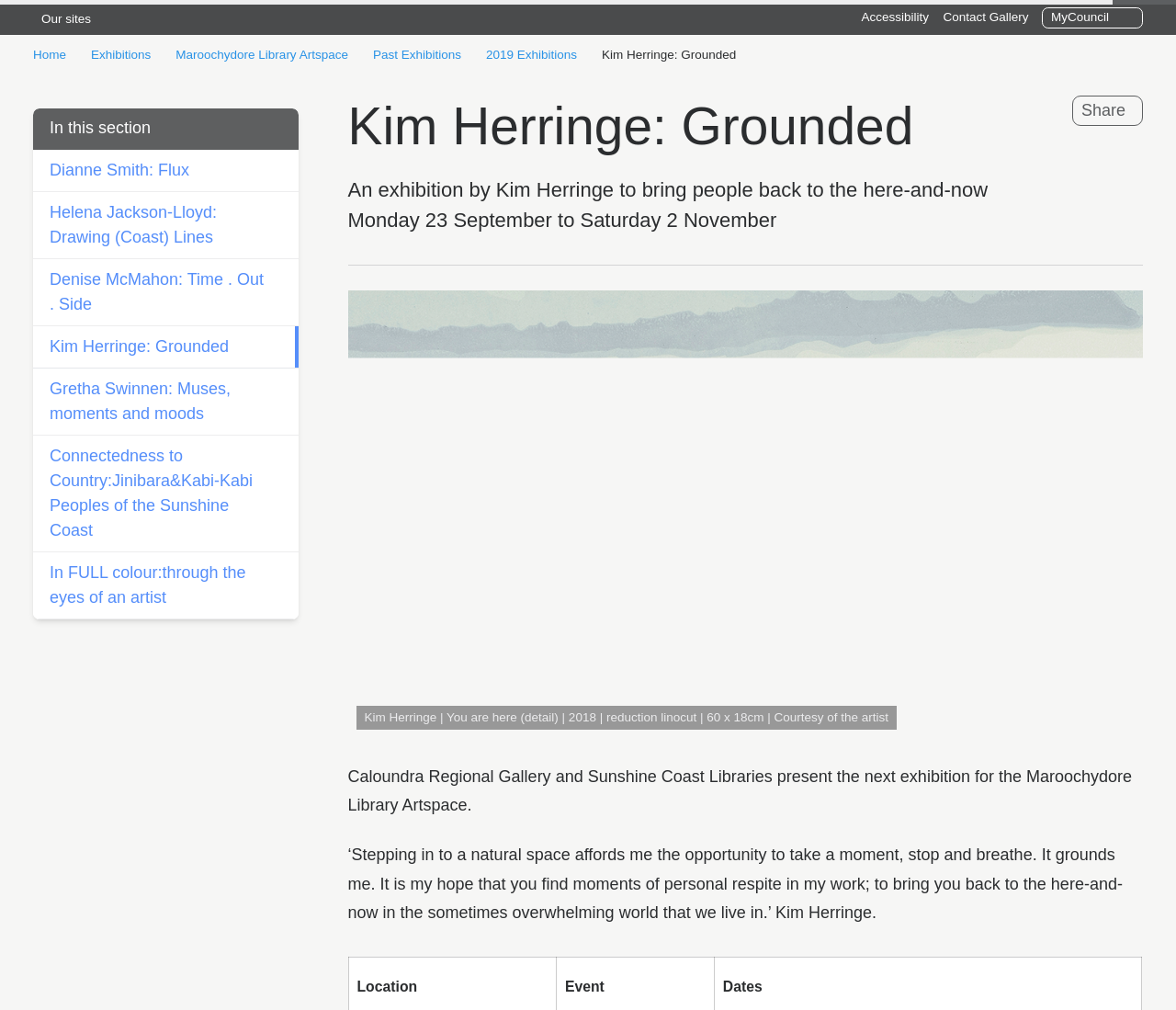Pinpoint the bounding box coordinates of the clickable element needed to complete the instruction: "Contact the Gallery". The coordinates should be provided as four float numbers between 0 and 1: [left, top, right, bottom].

[0.801, 0.007, 0.875, 0.028]